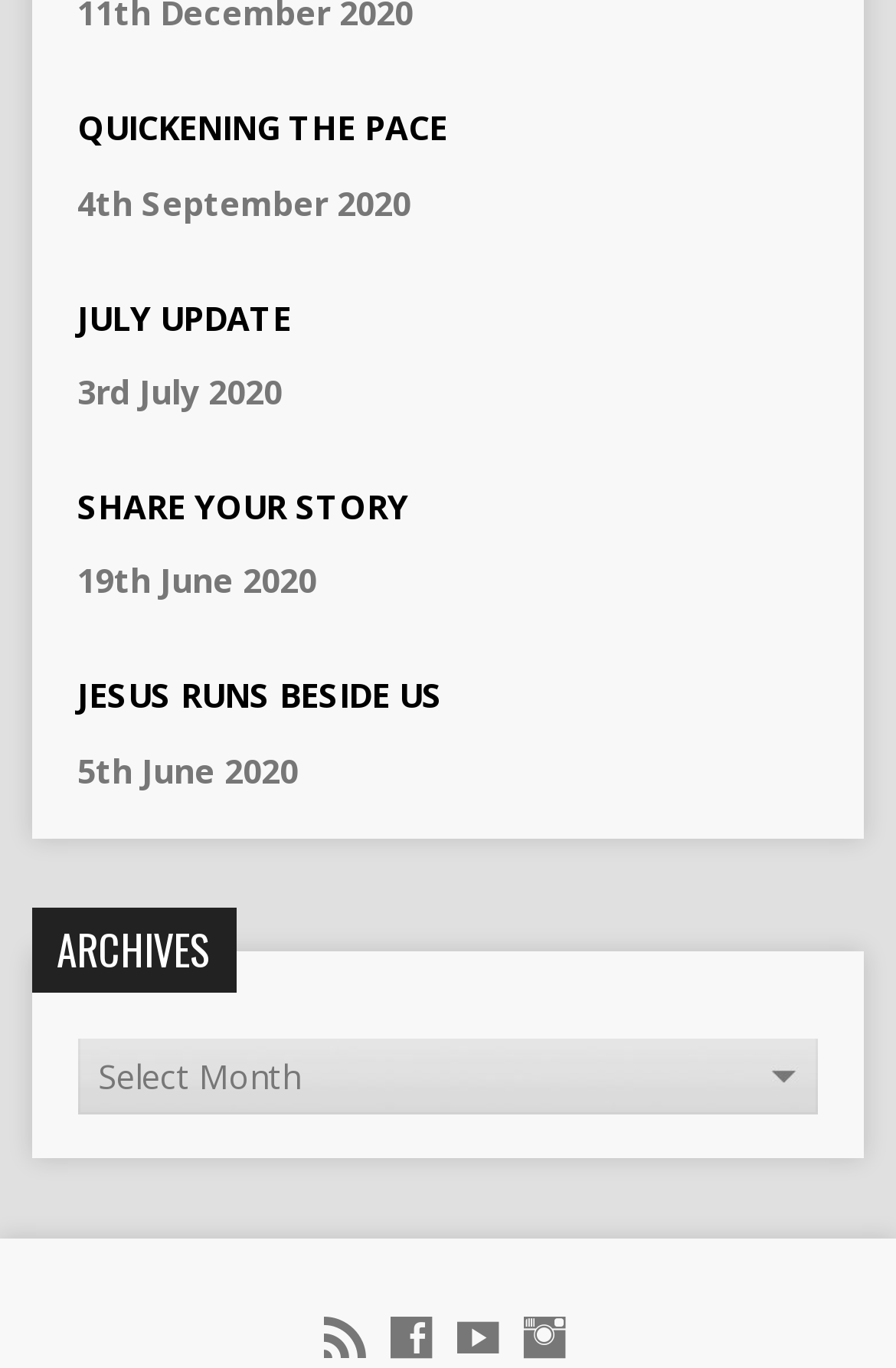Could you specify the bounding box coordinates for the clickable section to complete the following instruction: "select ARCHIVES"?

[0.035, 0.663, 0.263, 0.726]